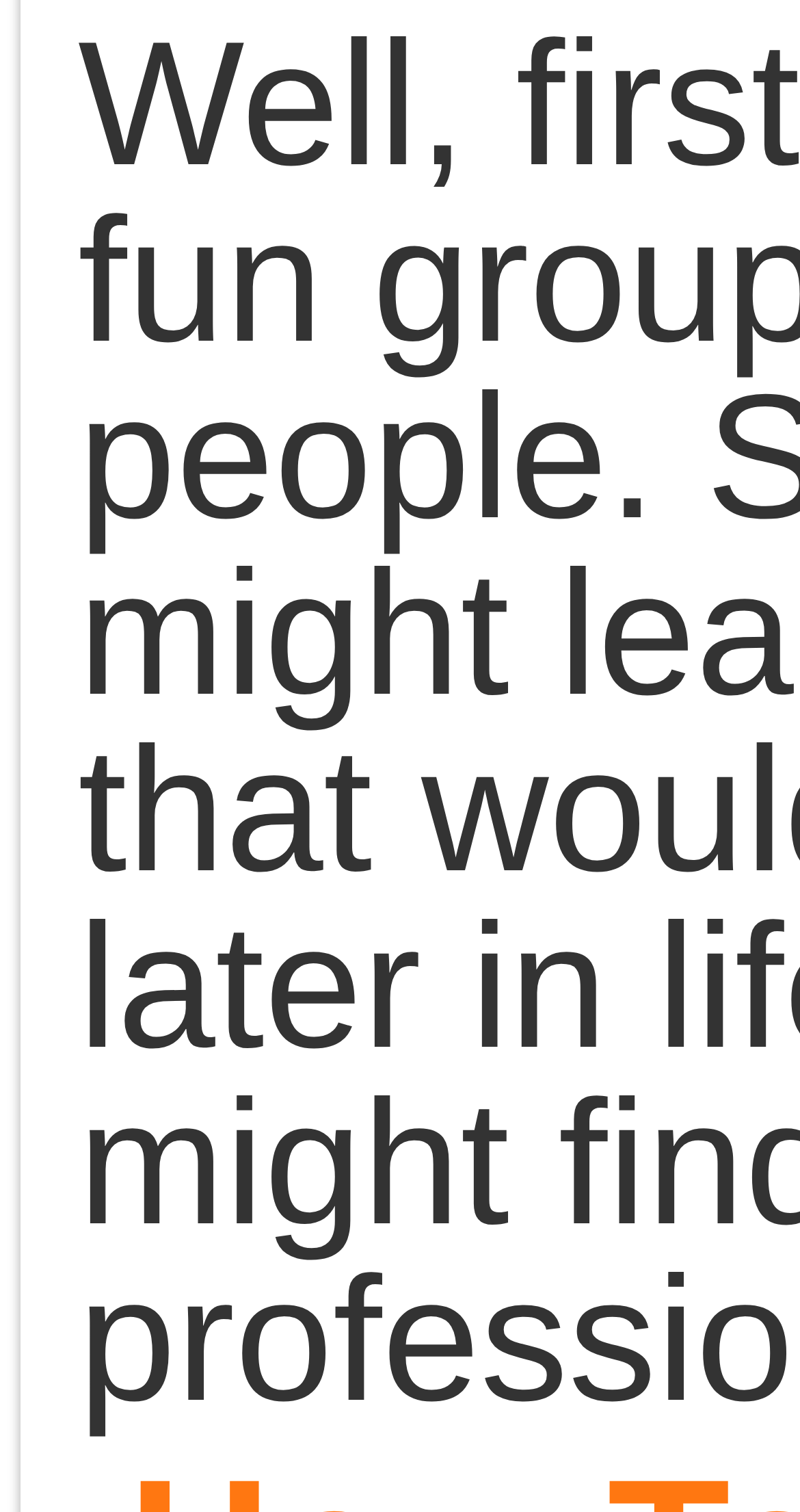What is the first LUG listed?
Please interpret the details in the image and answer the question thoroughly.

I looked at the links under the 'LUGs' heading and found that the first one is 'CedarLUG'.